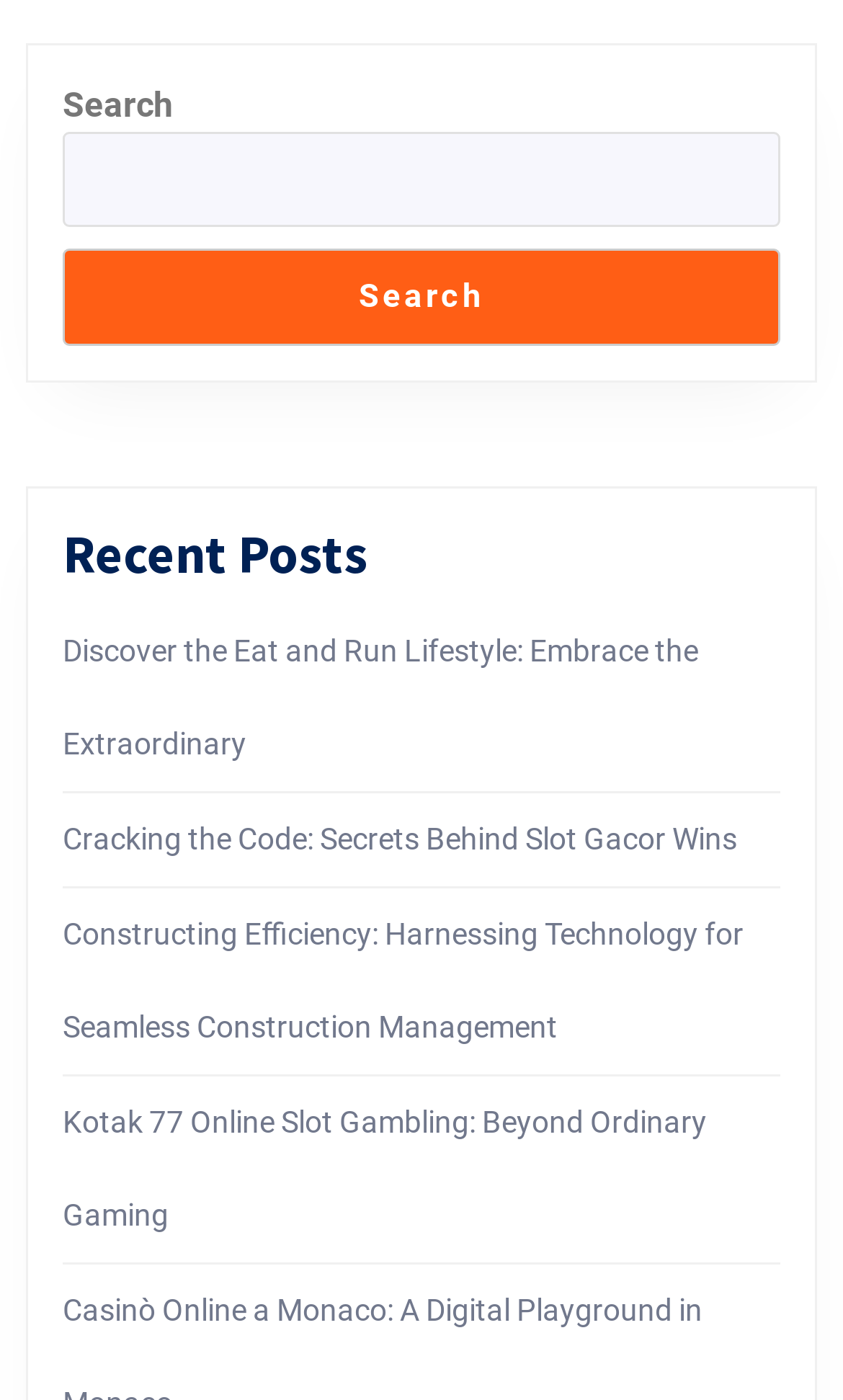Provide a one-word or short-phrase answer to the question:
What type of content is featured on this webpage?

Blog posts